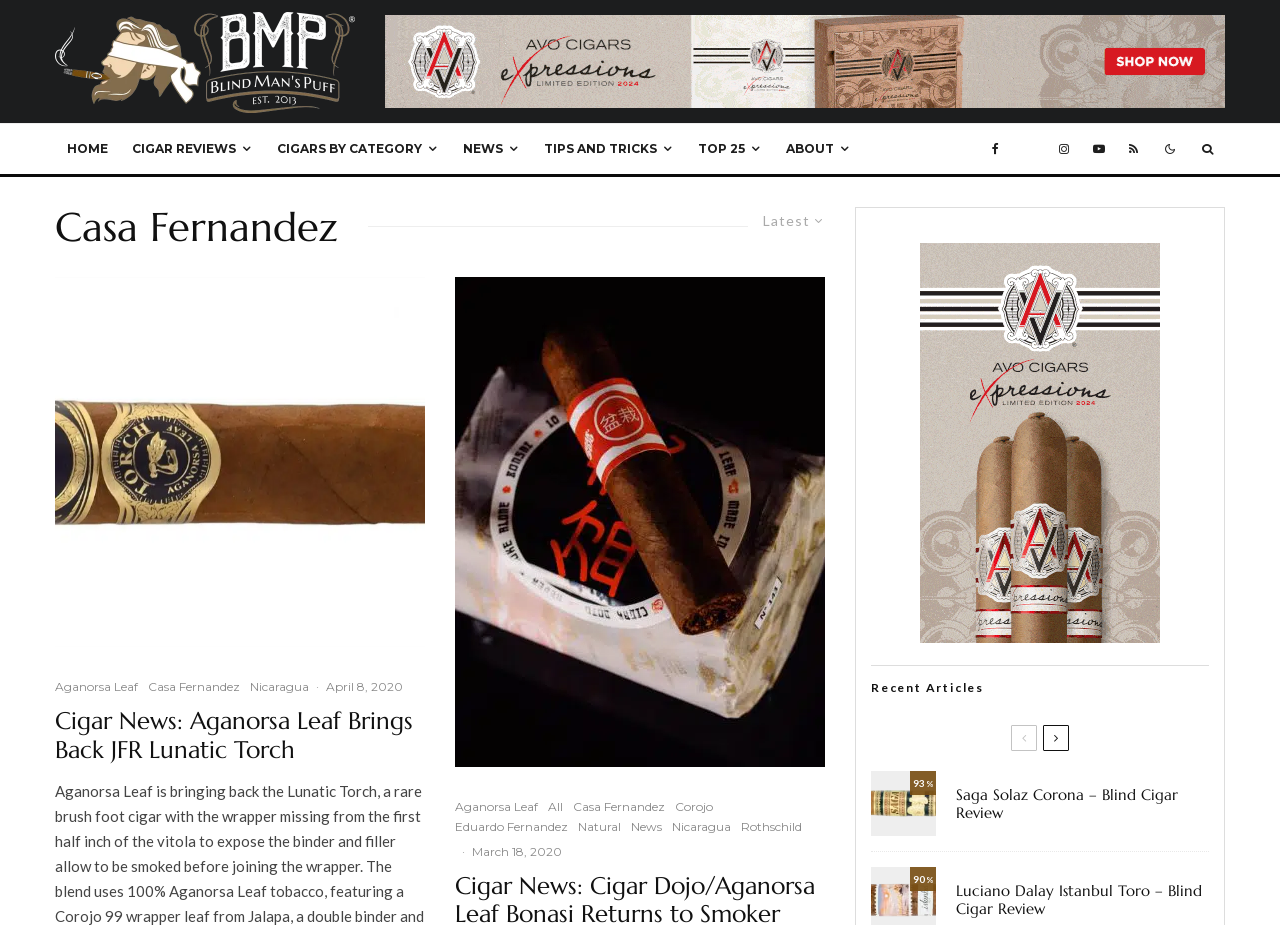For the following element description, predict the bounding box coordinates in the format (top-left x, top-left y, bottom-right x, bottom-right y). All values should be floating point numbers between 0 and 1. Description: Casa Fernandez

[0.448, 0.862, 0.52, 0.883]